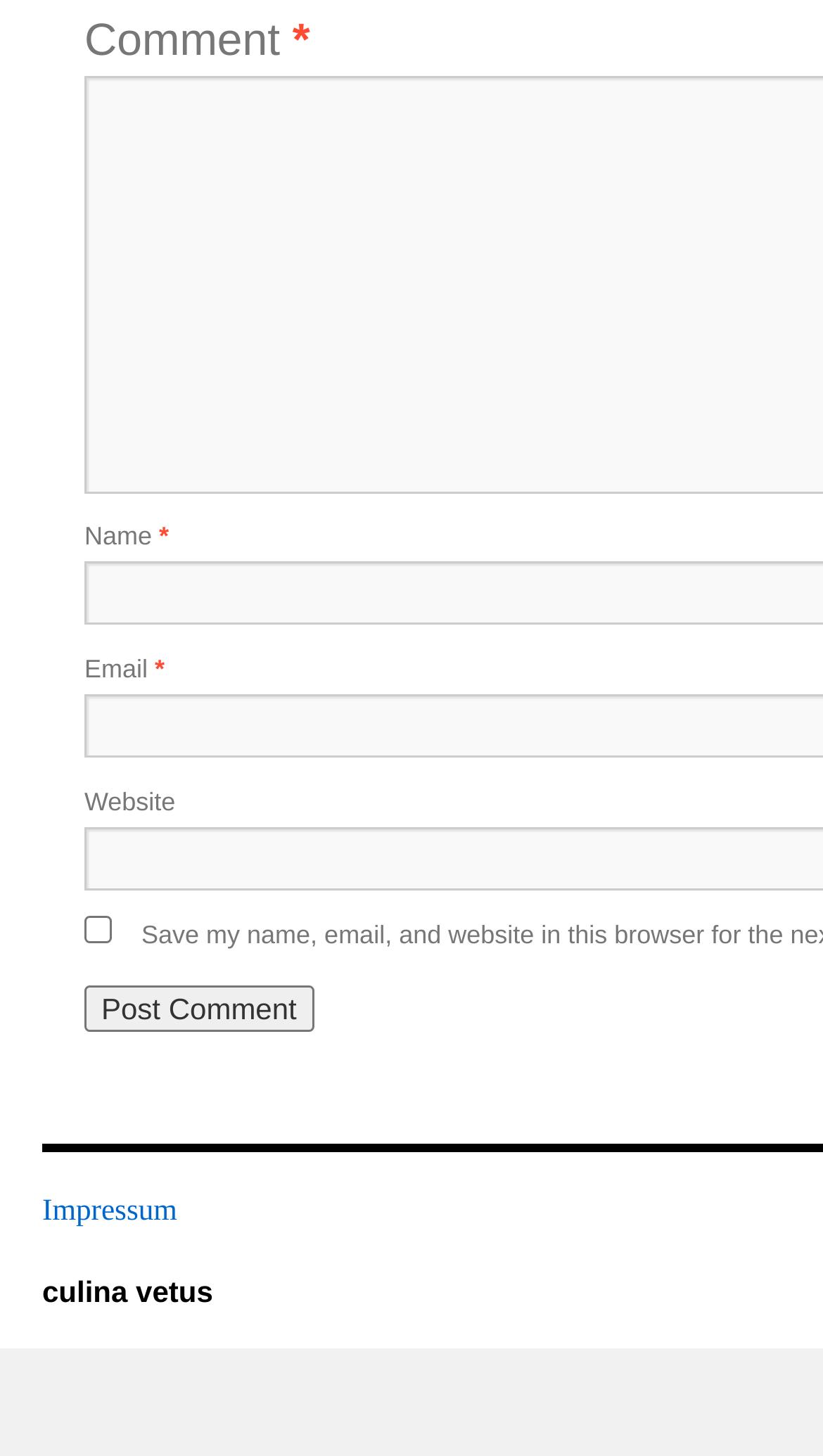Based on the provided description, "name="submit" value="Post Comment"", find the bounding box of the corresponding UI element in the screenshot.

[0.103, 0.733, 0.381, 0.764]